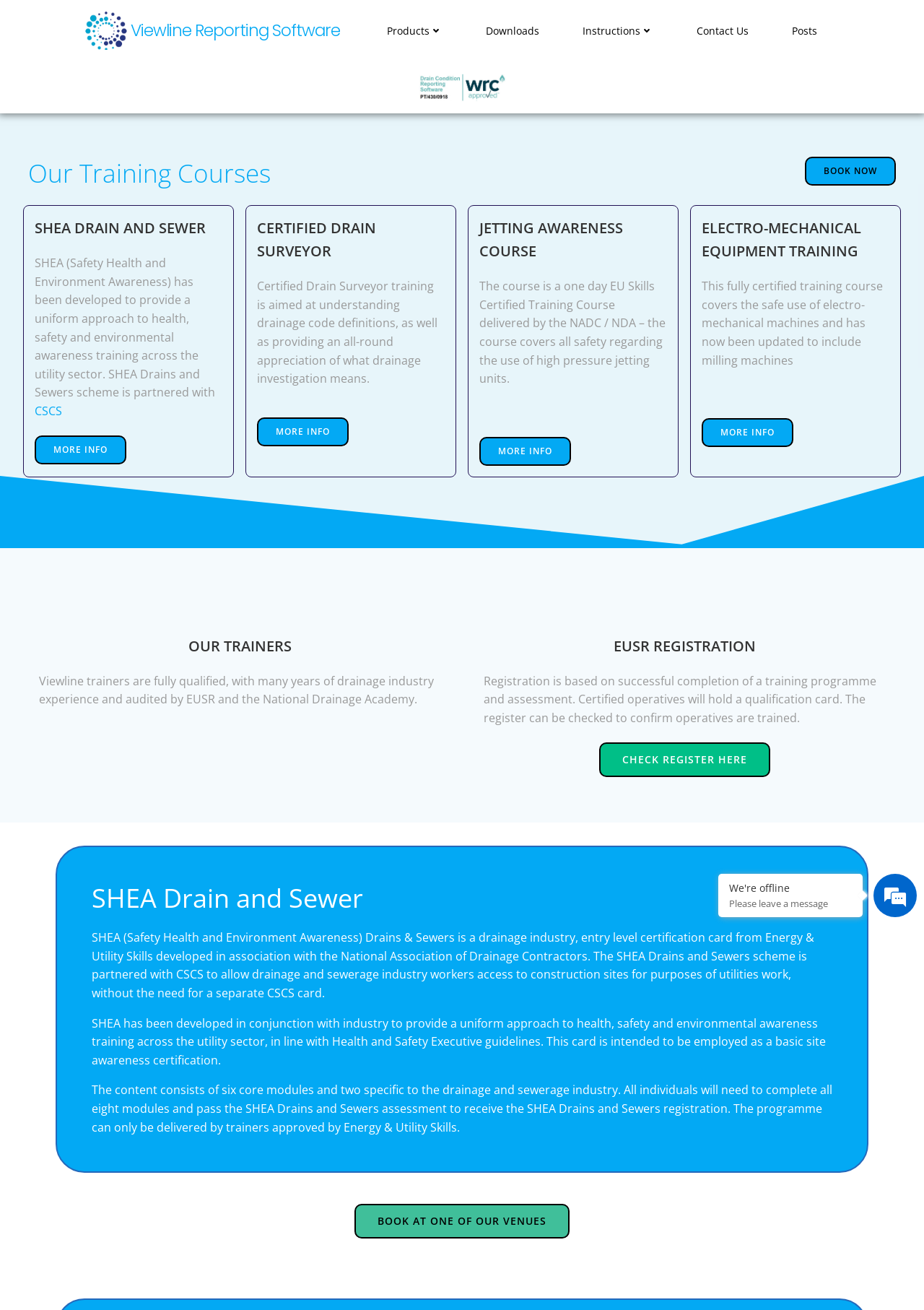What is the name of the software mentioned on the webpage?
Refer to the image and give a detailed answer to the question.

I found the answer by looking at the top navigation links, where 'Viewline Reporting Software' is mentioned as a link. This suggests that the software is the main topic of the webpage.